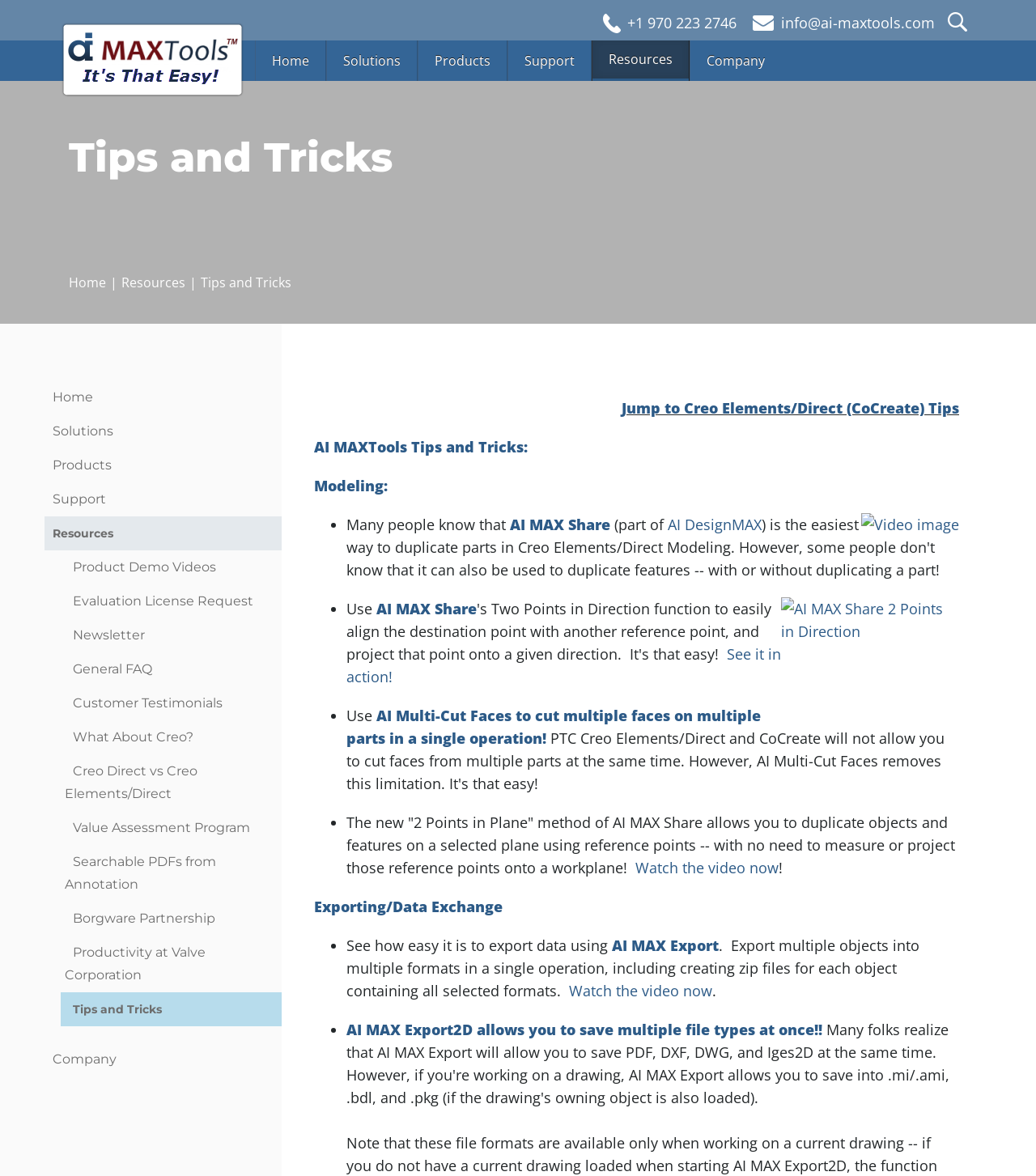Find the bounding box coordinates of the element I should click to carry out the following instruction: "Call the company".

[0.605, 0.011, 0.711, 0.028]